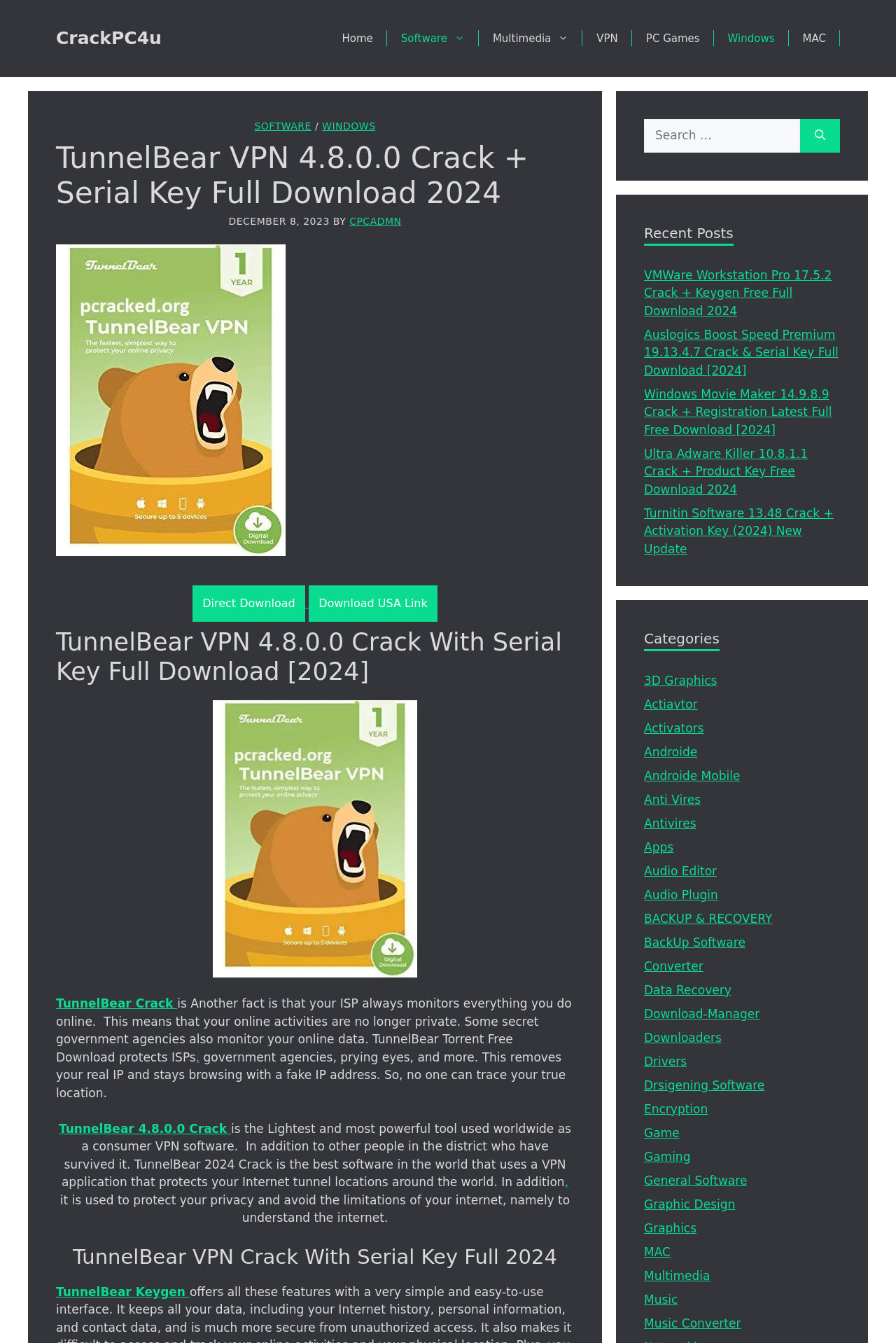What is the name of the VPN software?
Please look at the screenshot and answer in one word or a short phrase.

TunnelBear